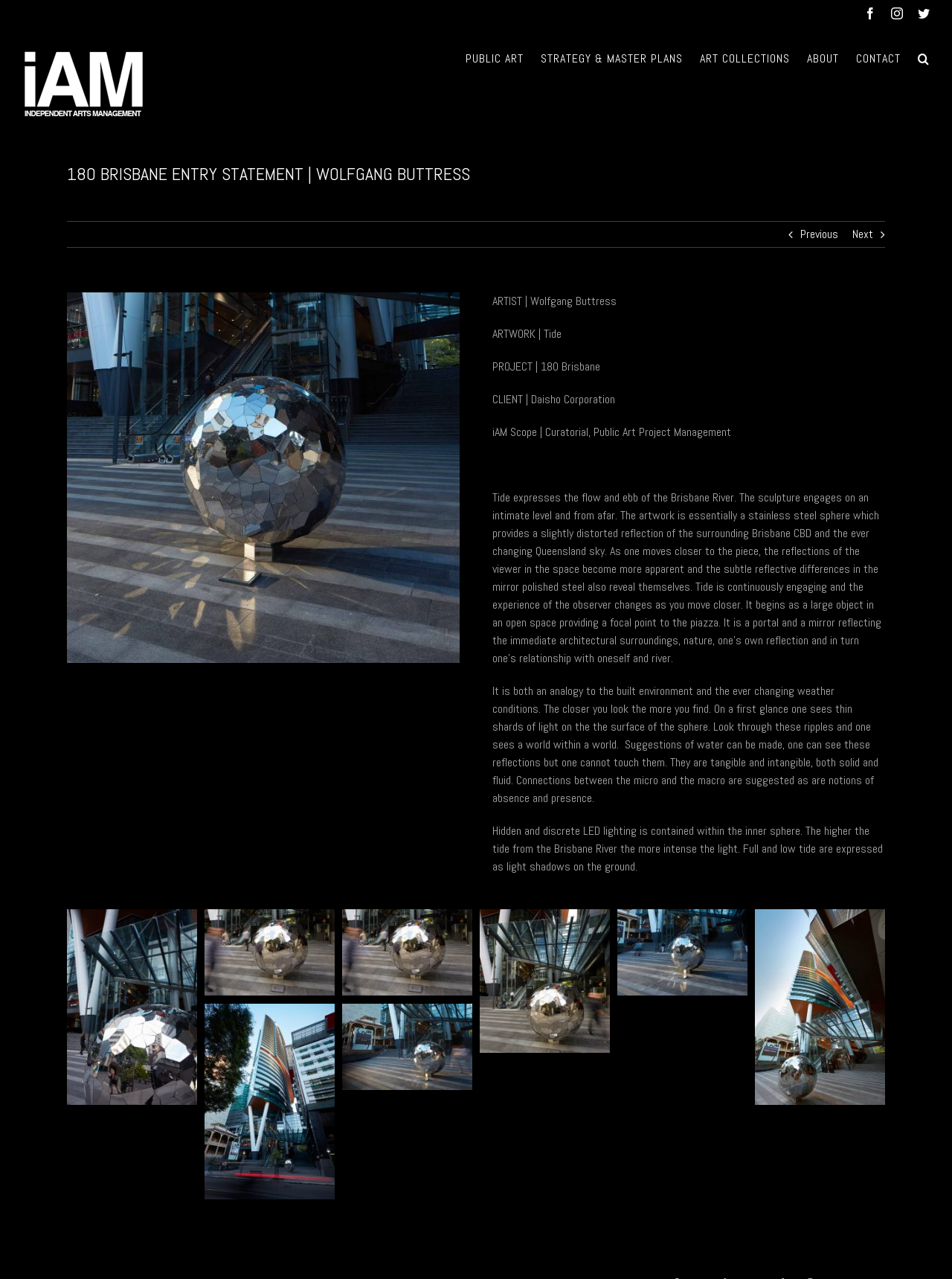Highlight the bounding box coordinates of the element that should be clicked to carry out the following instruction: "Search for something". The coordinates must be given as four float numbers ranging from 0 to 1, i.e., [left, top, right, bottom].

[0.489, 0.021, 0.955, 0.038]